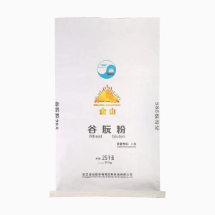Explain all the elements you observe in the image.

This image features a Glue Sealing Bottom Paper Bag, showcasing a clean, white design. The bag is prominently displayed, featuring a logo at the top center, alongside text that includes product details and branding elements. It's designed for various uses, likely indicating its versatility for packaging items. The glue-sealed bottom provides enhanced durability and stability, making it suitable for both food and non-food products. This packaging solution is an excellent choice for businesses seeking eco-friendly options, as paper bags are often made from renewable resources and can be recycled. Suitable for a variety of industries, including agriculture and retail, this bag exemplifies modern packaging techniques that emphasize quality and sustainability.